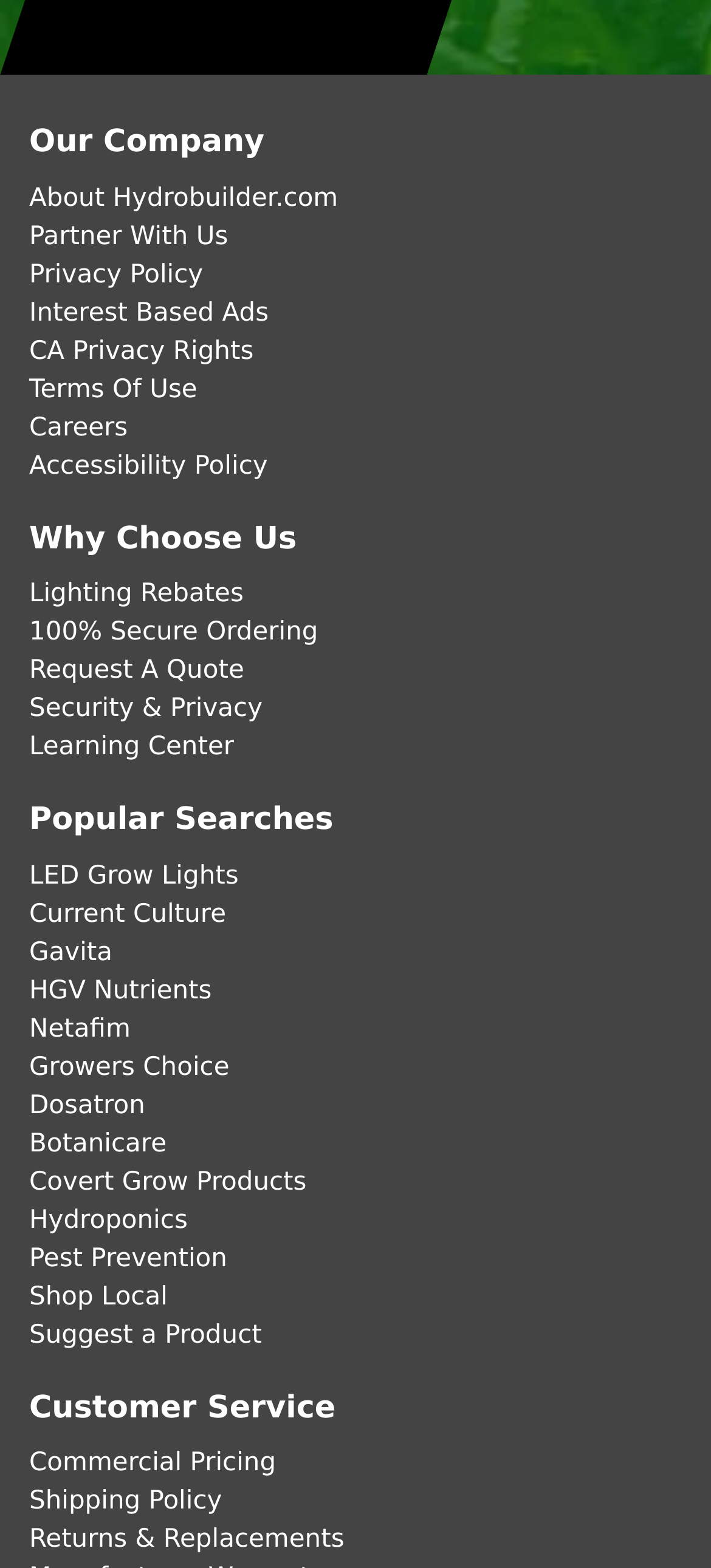Show me the bounding box coordinates of the clickable region to achieve the task as per the instruction: "Check commercial pricing".

[0.041, 0.924, 0.388, 0.942]